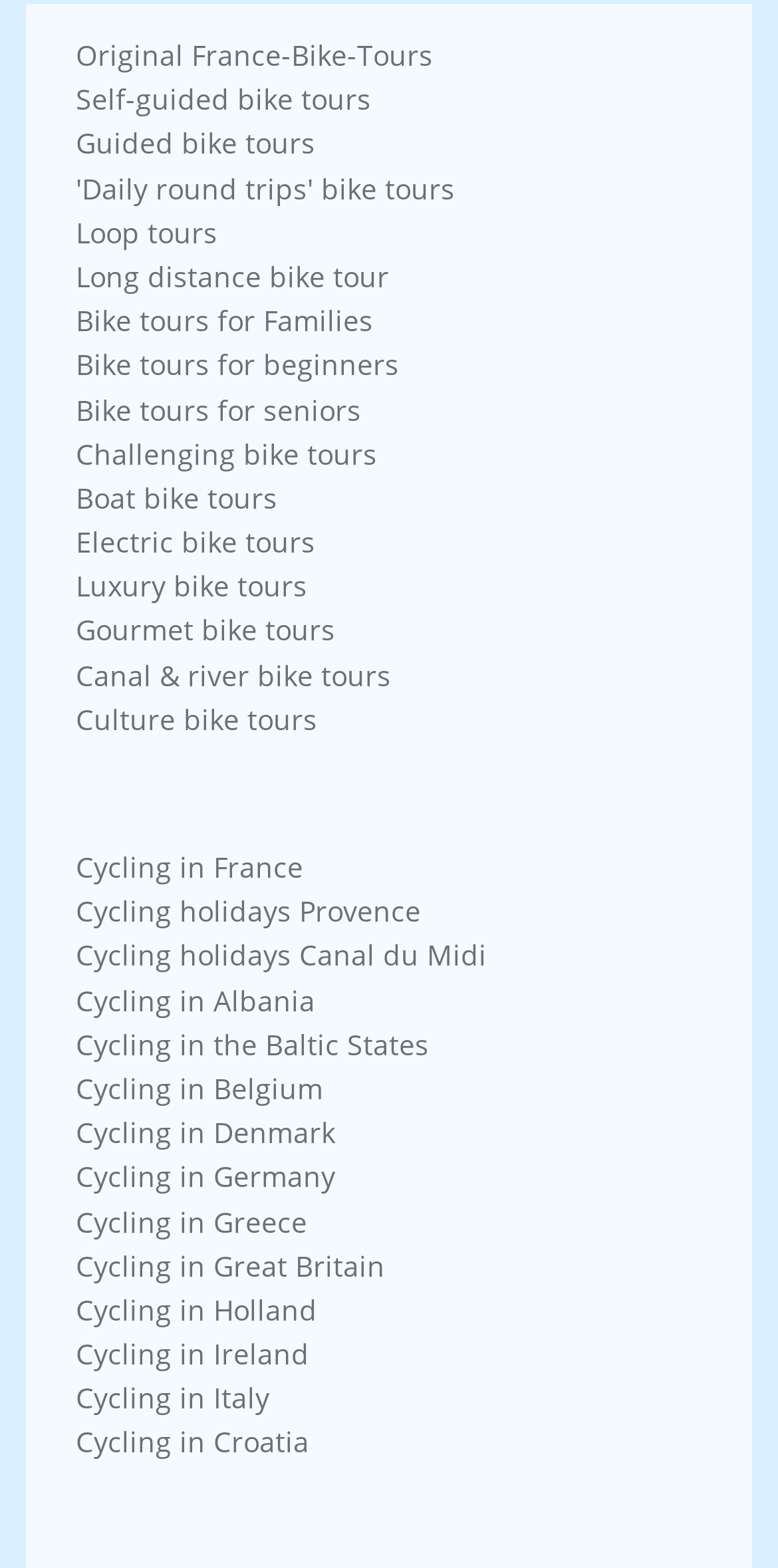Answer briefly with one word or phrase:
Is there a bike tour option for families?

Yes